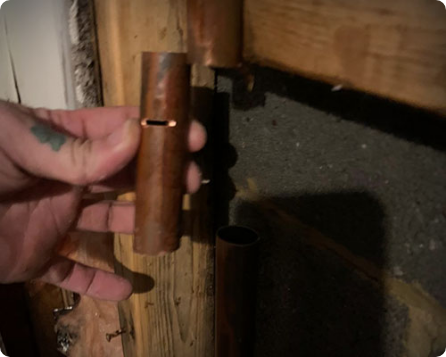Detail every significant feature and component of the image.

The image depicts a hand holding a section of copper piping, which appears to be damaged, indicating a potential plumbing issue. The visible piping reveals a cut or slit, suggesting it may be the source of a leak or burst. This scenario highlights the common plumbing problems associated with burst pipes and leaks, key issues addressed in water damage restoration services. Such damage can lead to significant complications if not promptly attended to, emphasizing the need for immediate professional assistance in restoring water-related damage in homes.